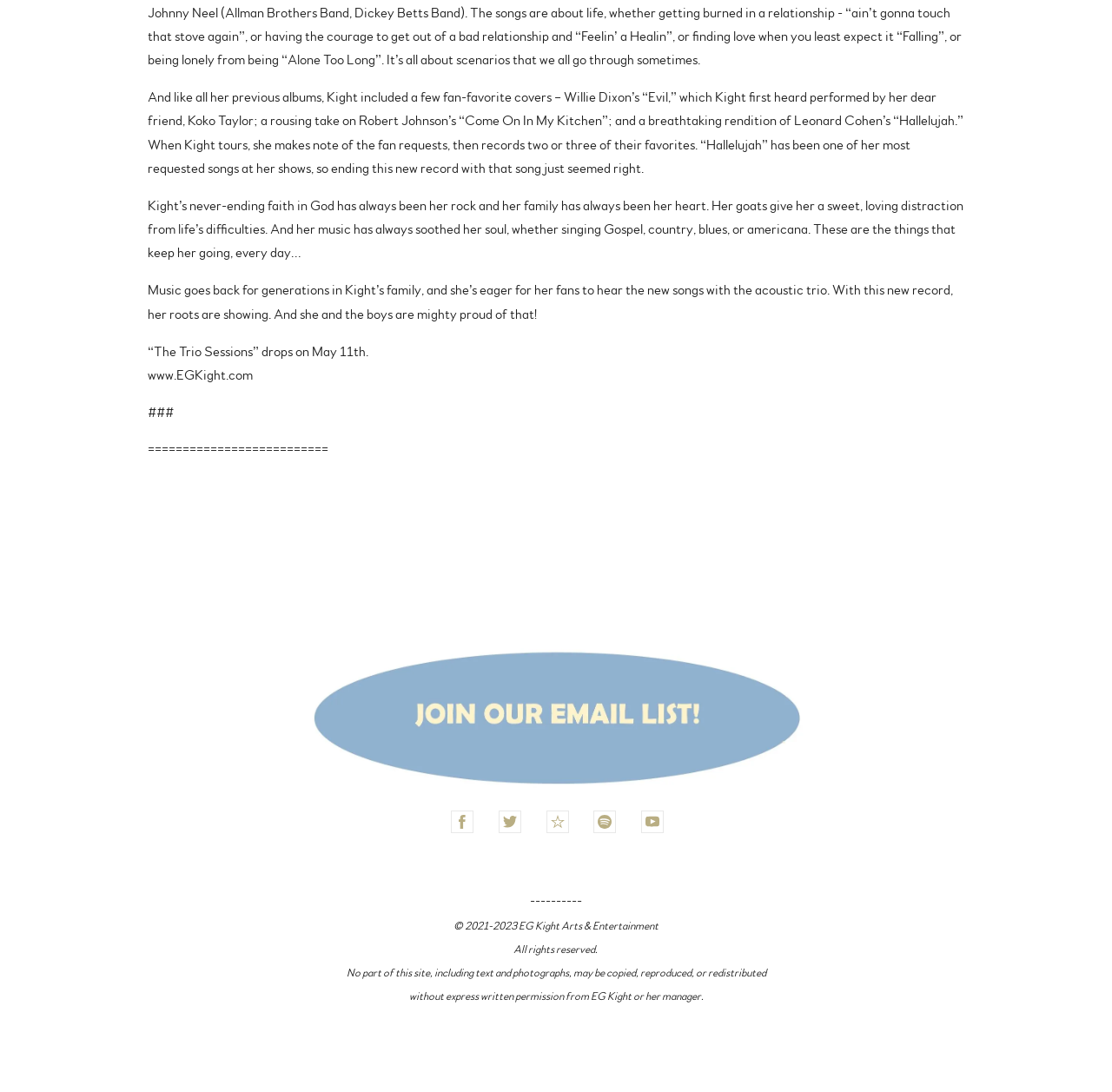Respond with a single word or phrase for the following question: 
What is the title of EG Kight's new record?

The Trio Sessions